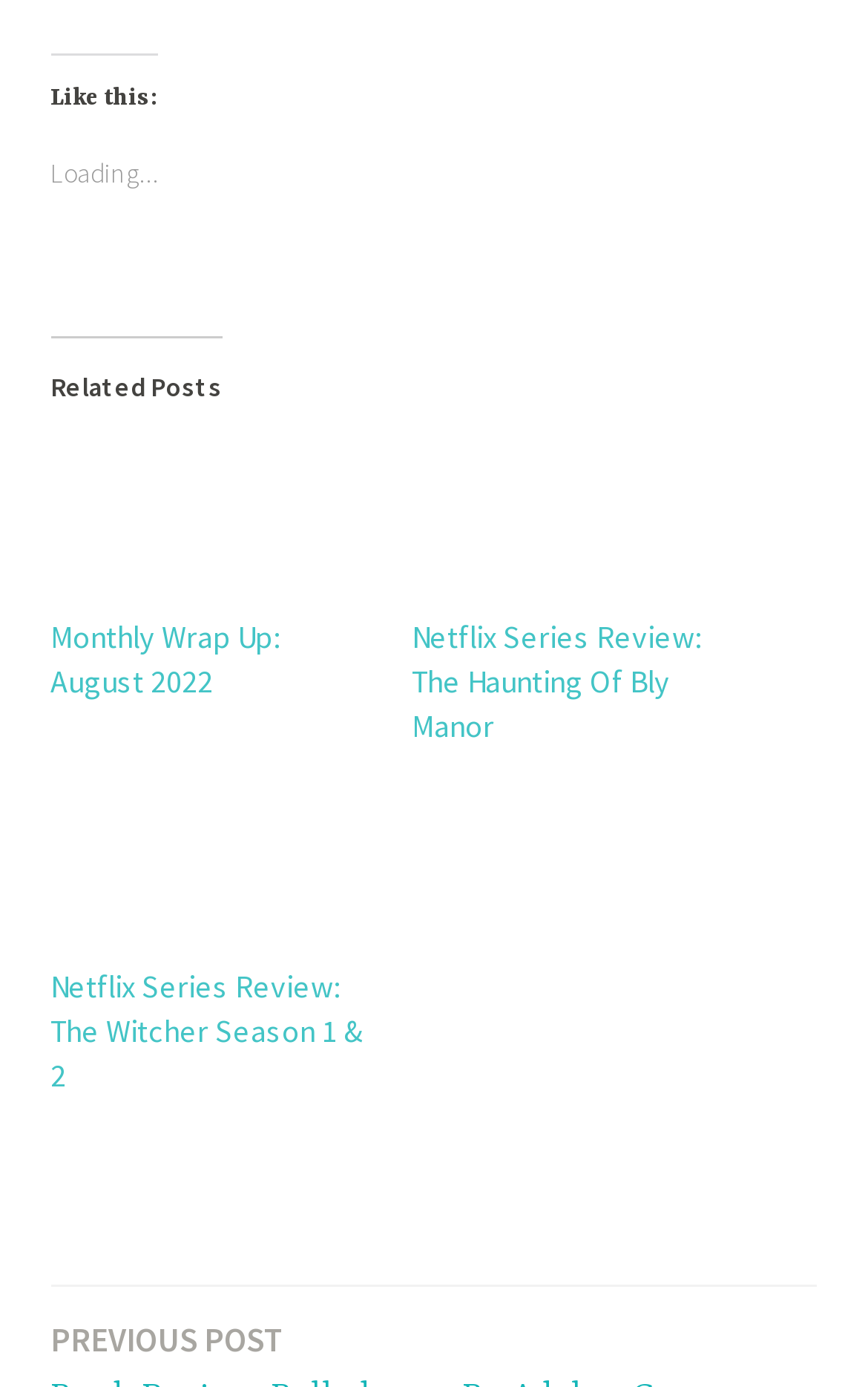Please give a short response to the question using one word or a phrase:
What is the title of the first related post?

Monthly Wrap Up: August 2022